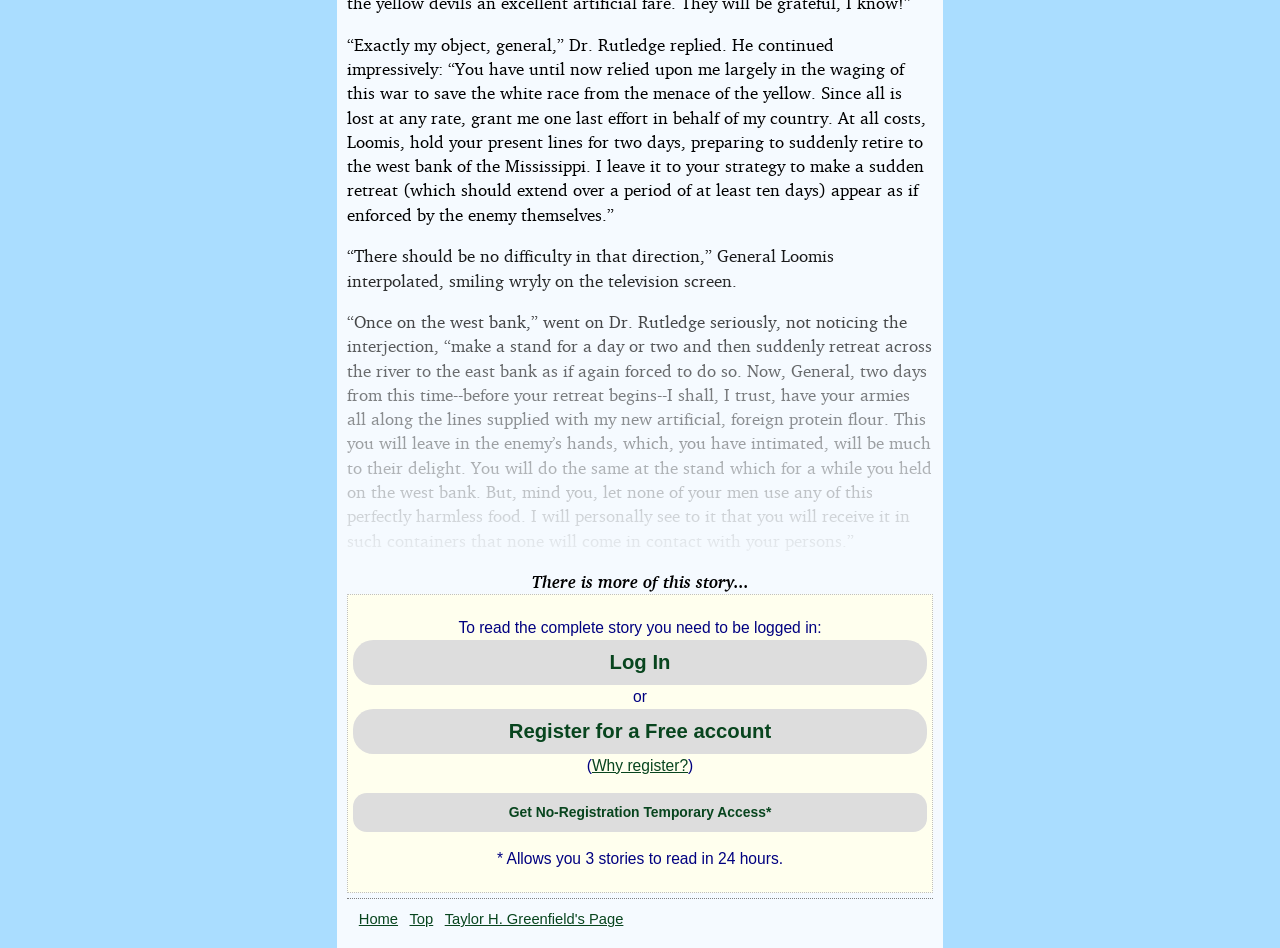How many links are there to log in or register?
Give a single word or phrase answer based on the content of the image.

4